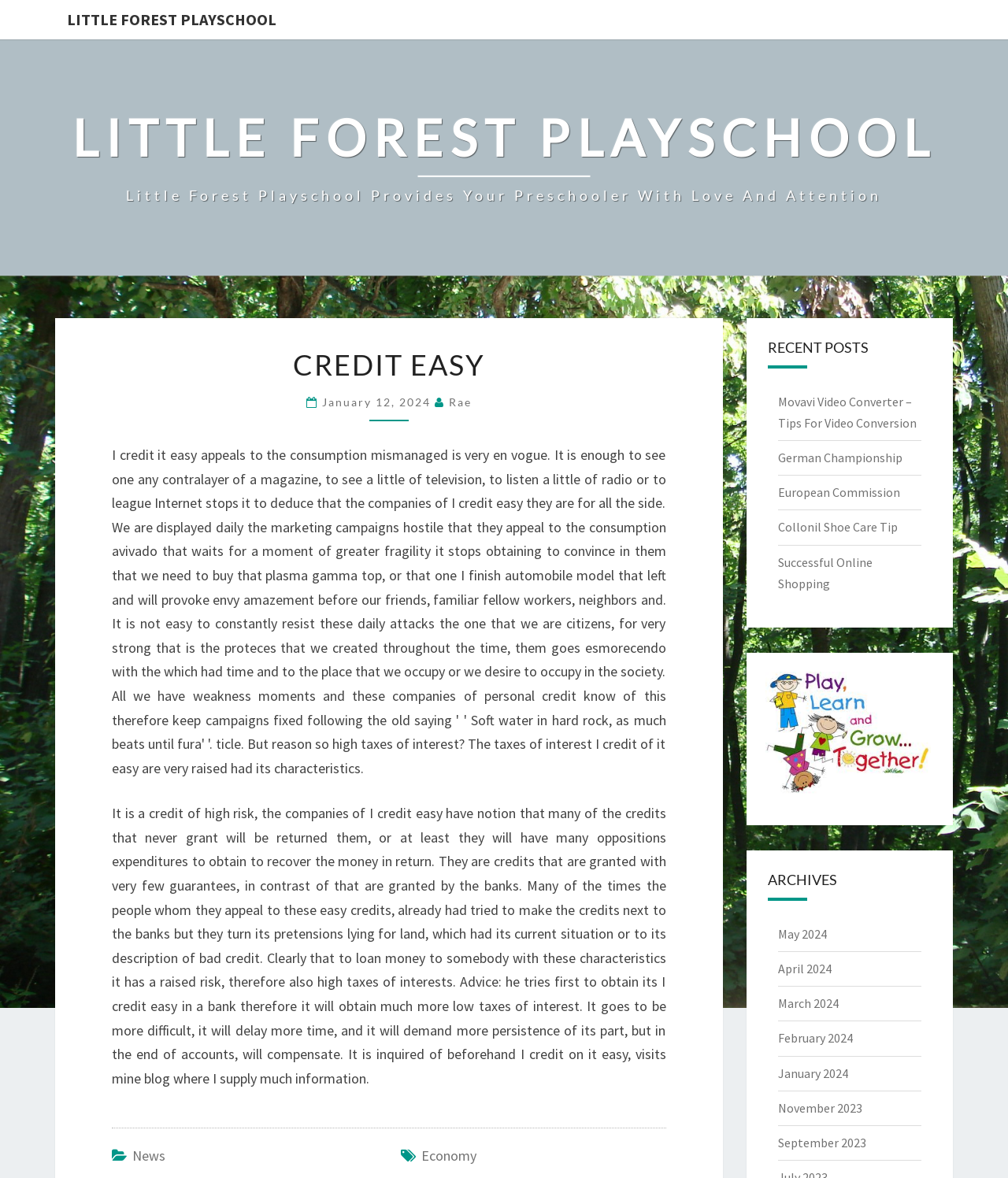Determine the bounding box coordinates of the region I should click to achieve the following instruction: "View the 'January 2024' archives". Ensure the bounding box coordinates are four float numbers between 0 and 1, i.e., [left, top, right, bottom].

[0.771, 0.904, 0.841, 0.917]